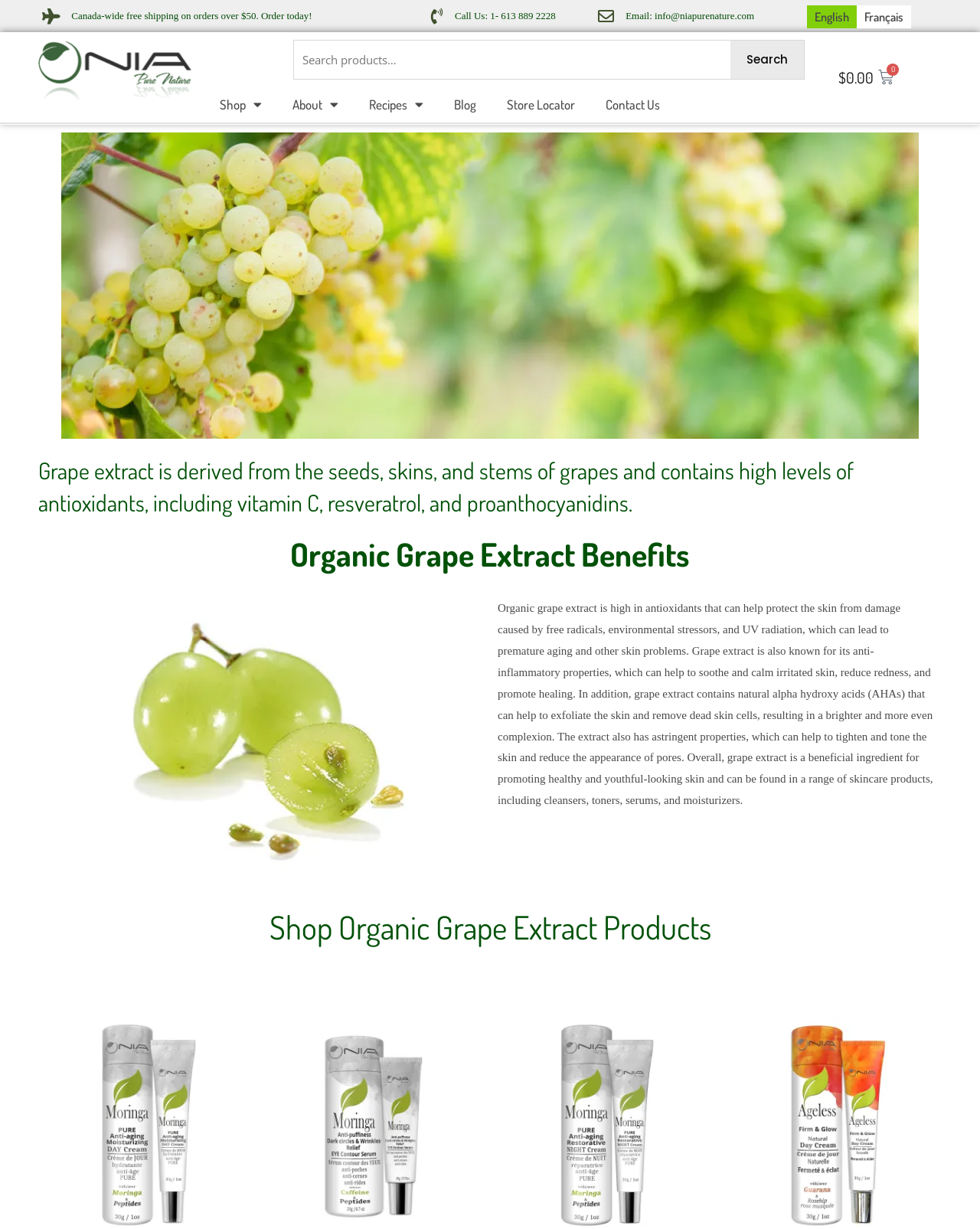Answer the following in one word or a short phrase: 
How many menu items are under the 'Shop' link?

1